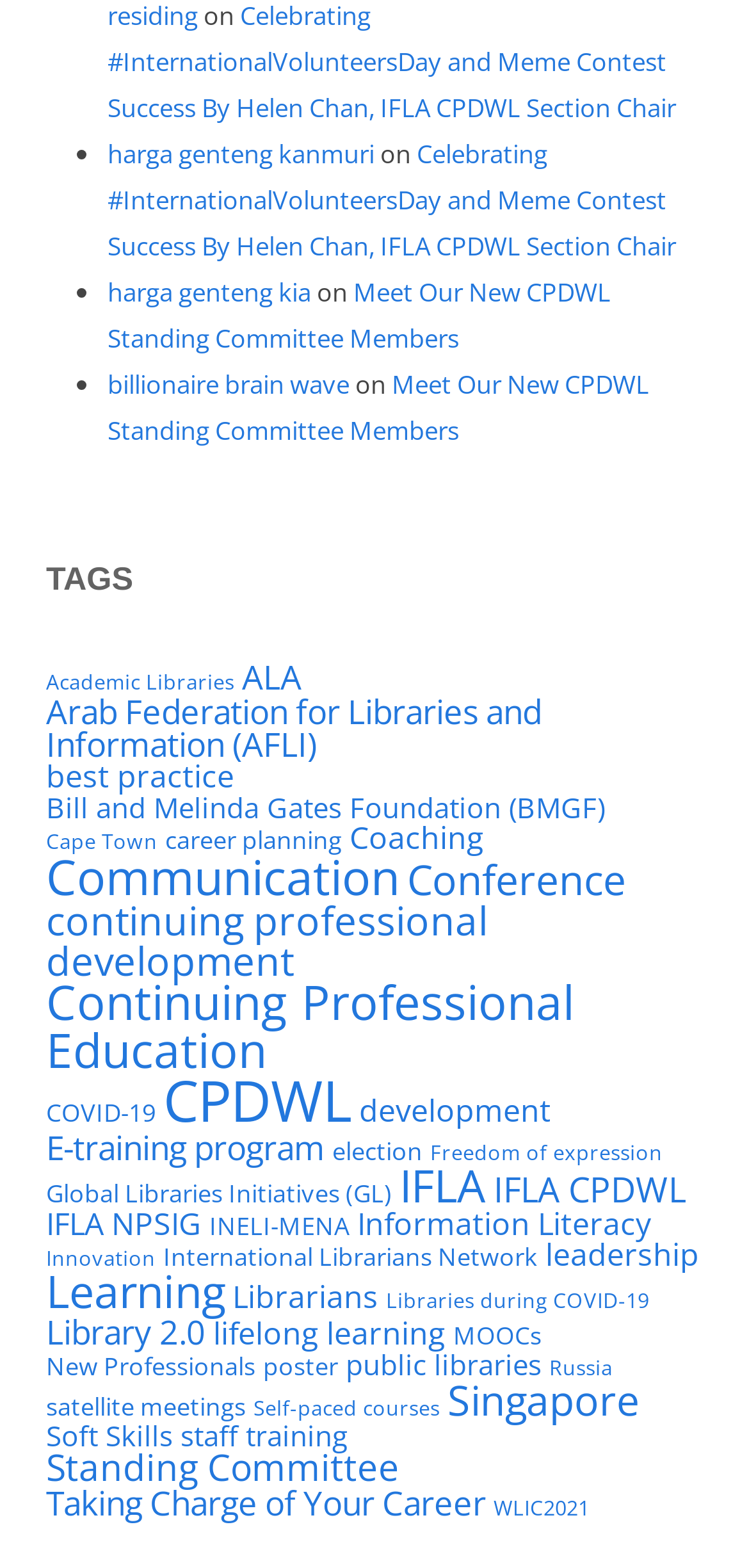Find the bounding box coordinates for the area that must be clicked to perform this action: "Read the article 'Celebrating #InternationalVolunteersDay and Meme Contest Success By Helen Chan, IFLA CPDWL Section Chair'".

[0.144, 0.087, 0.903, 0.168]